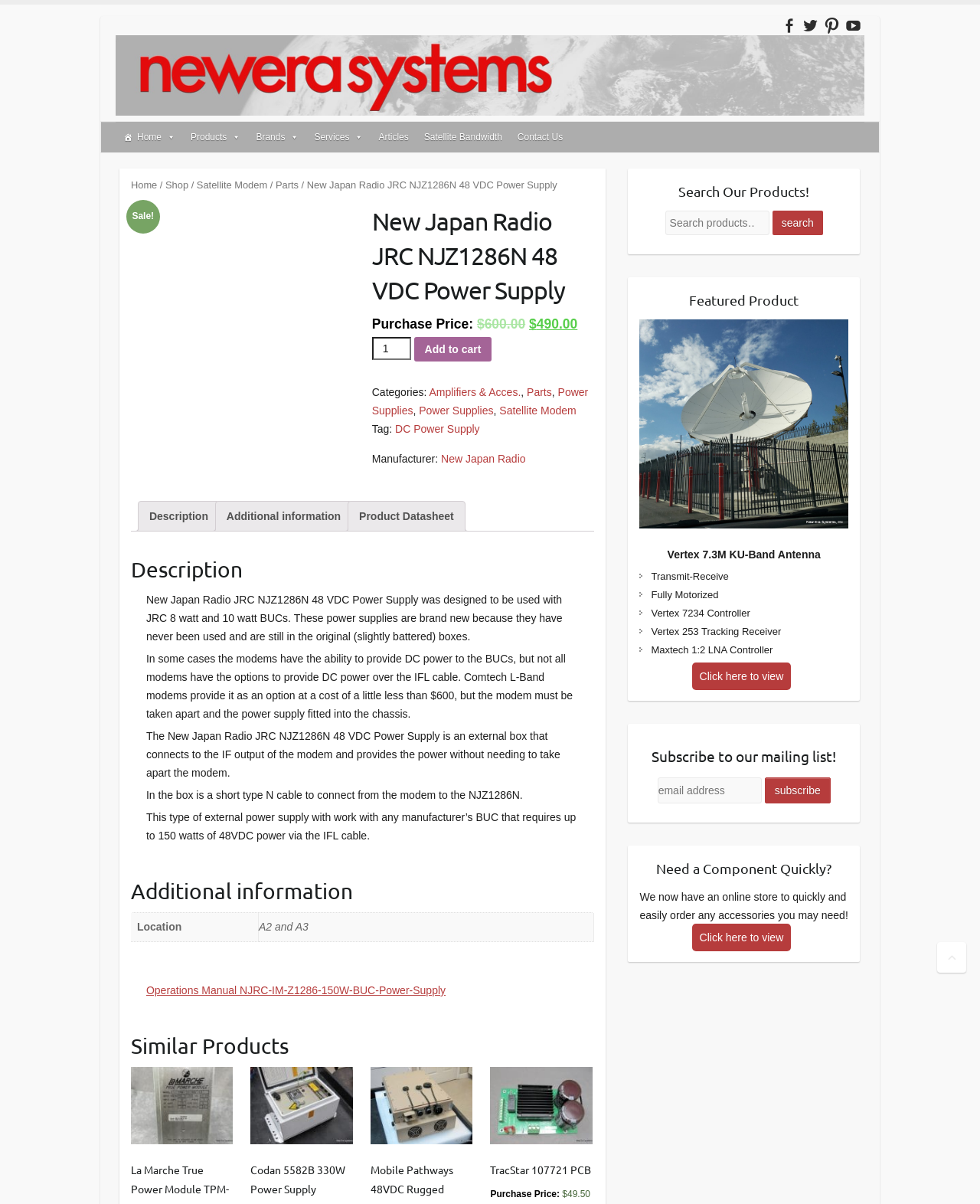Highlight the bounding box coordinates of the element you need to click to perform the following instruction: "Click on the 'Add to cart' button."

[0.422, 0.28, 0.502, 0.3]